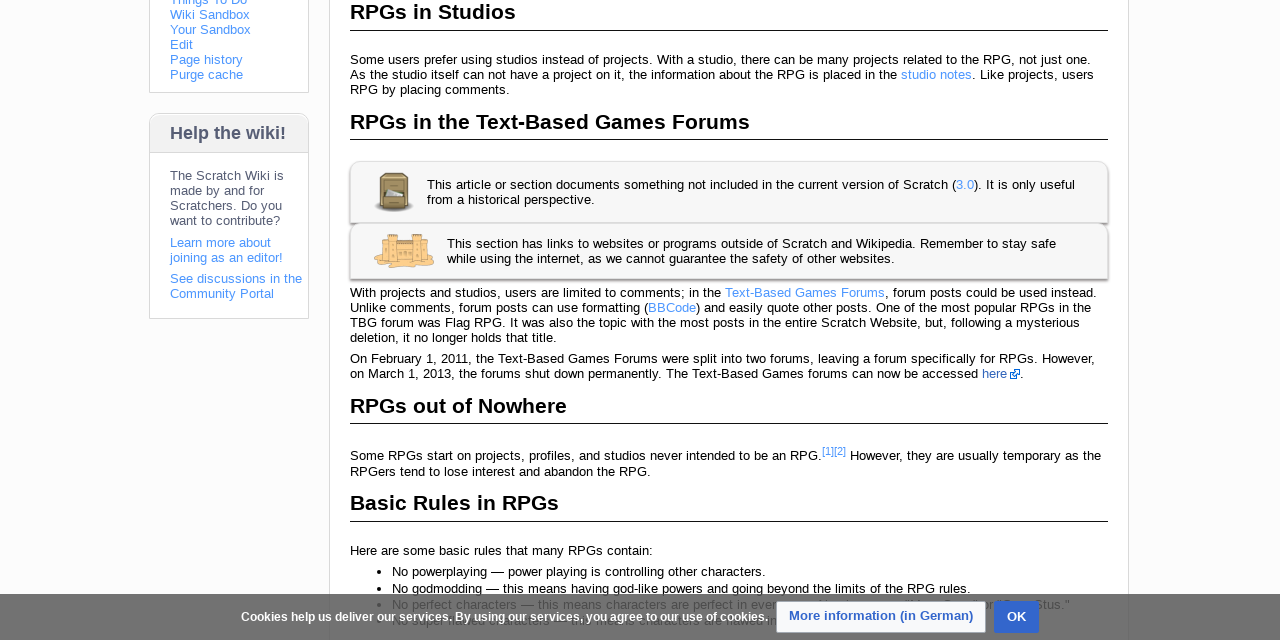Determine the bounding box for the UI element described here: "Your Sandbox".

[0.133, 0.034, 0.196, 0.058]